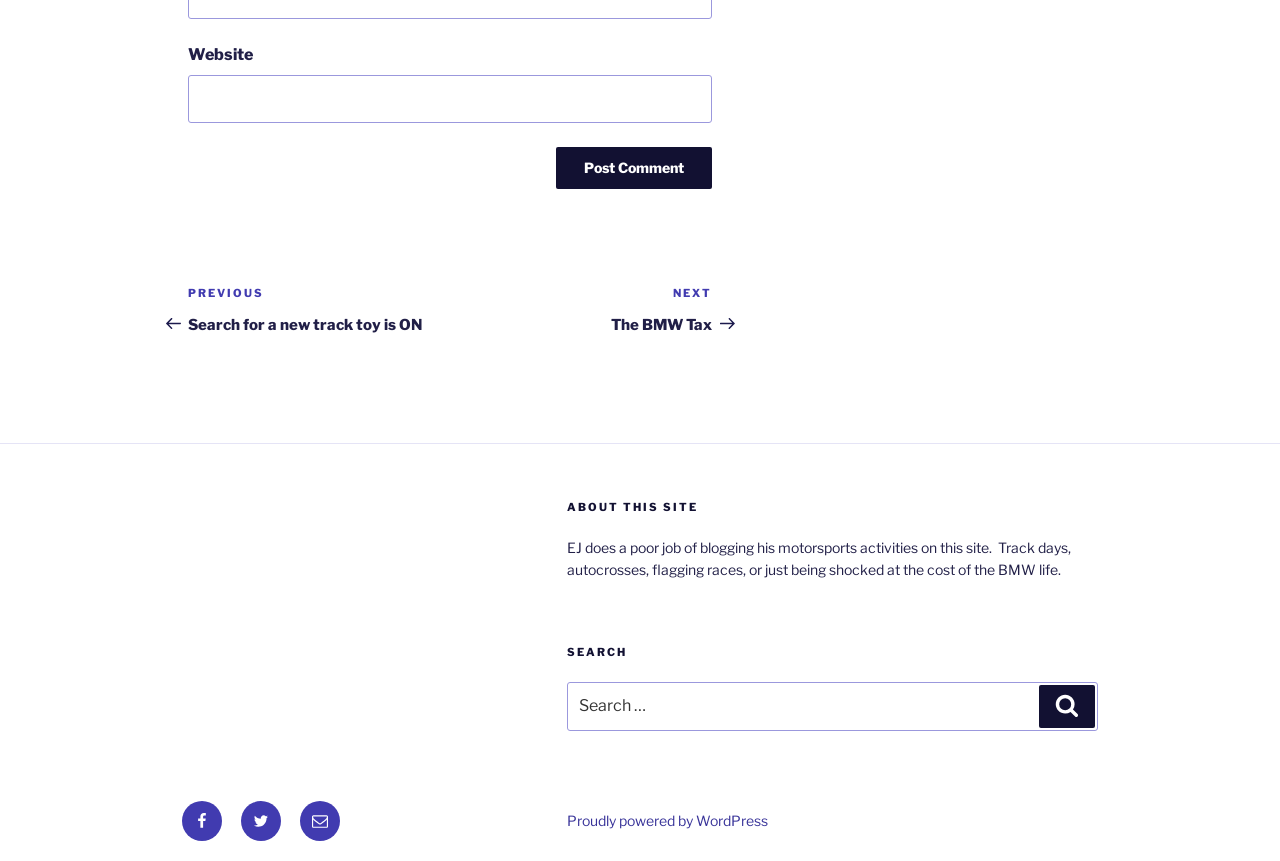What is the navigation section below the post?
By examining the image, provide a one-word or phrase answer.

Post navigation